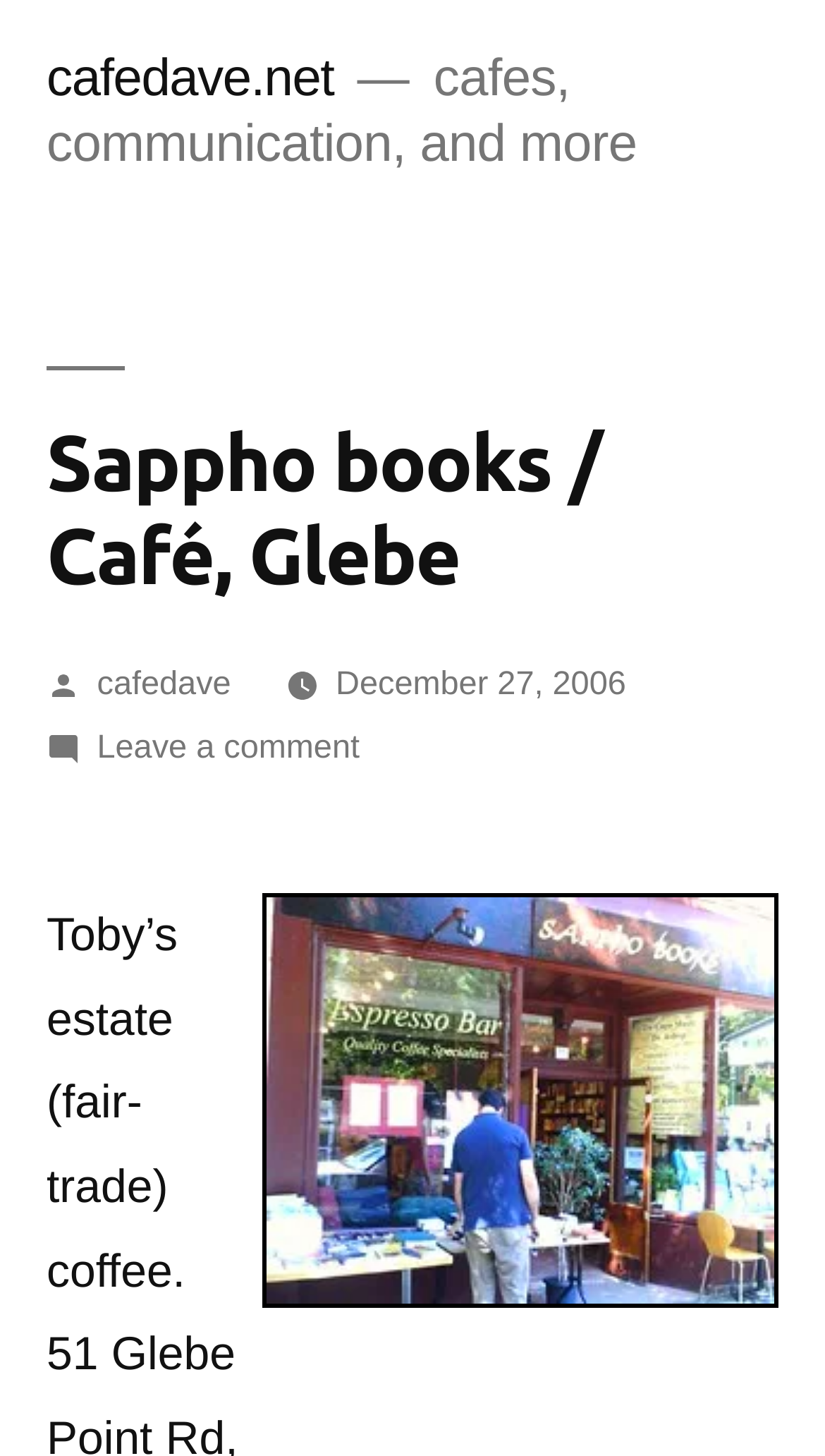Determine the bounding box coordinates for the UI element described. Format the coordinates as (top-left x, top-left y, bottom-right x, bottom-right y) and ensure all values are between 0 and 1. Element description: cafedave

[0.117, 0.458, 0.28, 0.483]